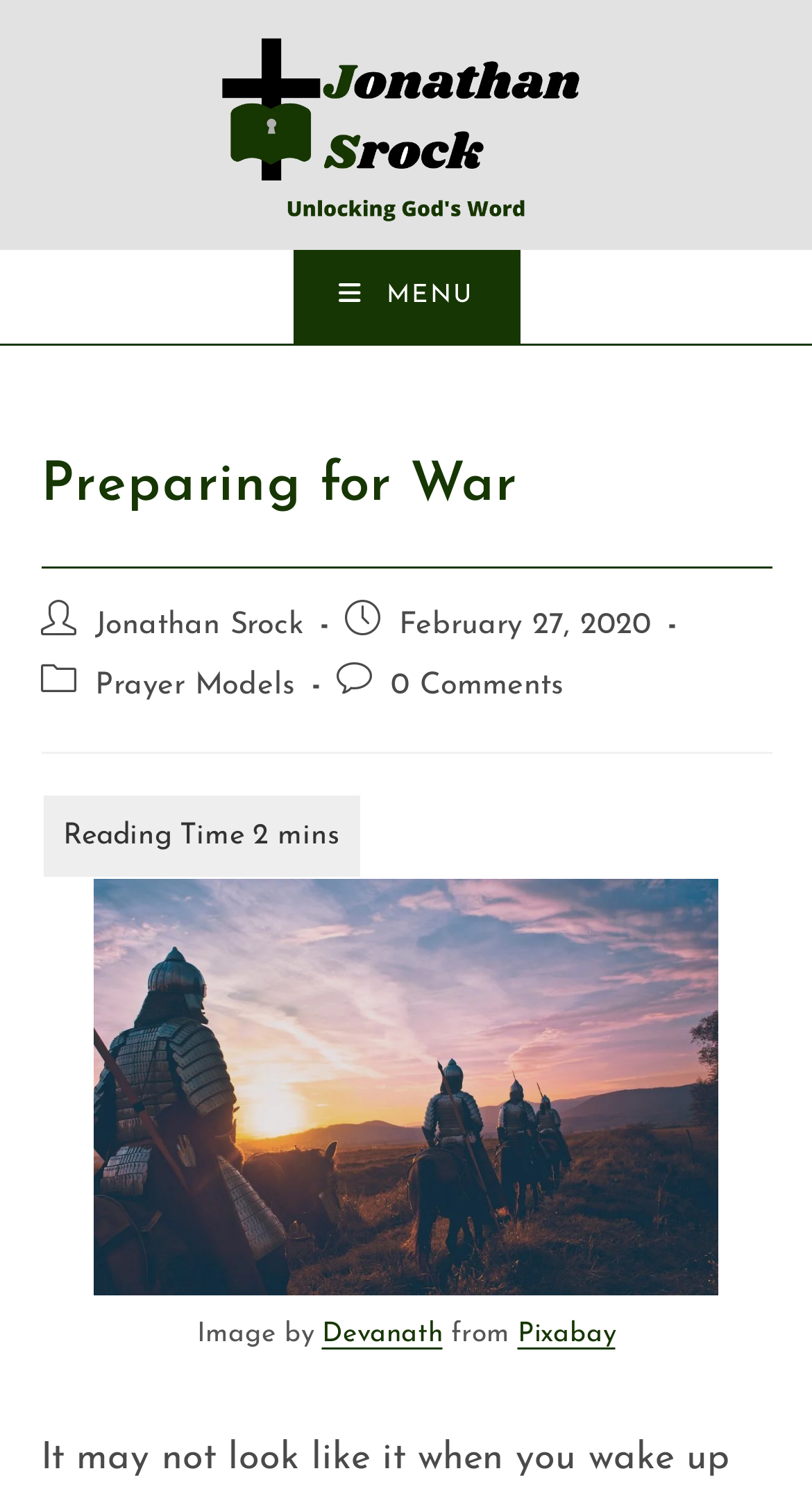Predict the bounding box coordinates of the area that should be clicked to accomplish the following instruction: "read the article title". The bounding box coordinates should consist of four float numbers between 0 and 1, i.e., [left, top, right, bottom].

[0.05, 0.301, 0.95, 0.381]